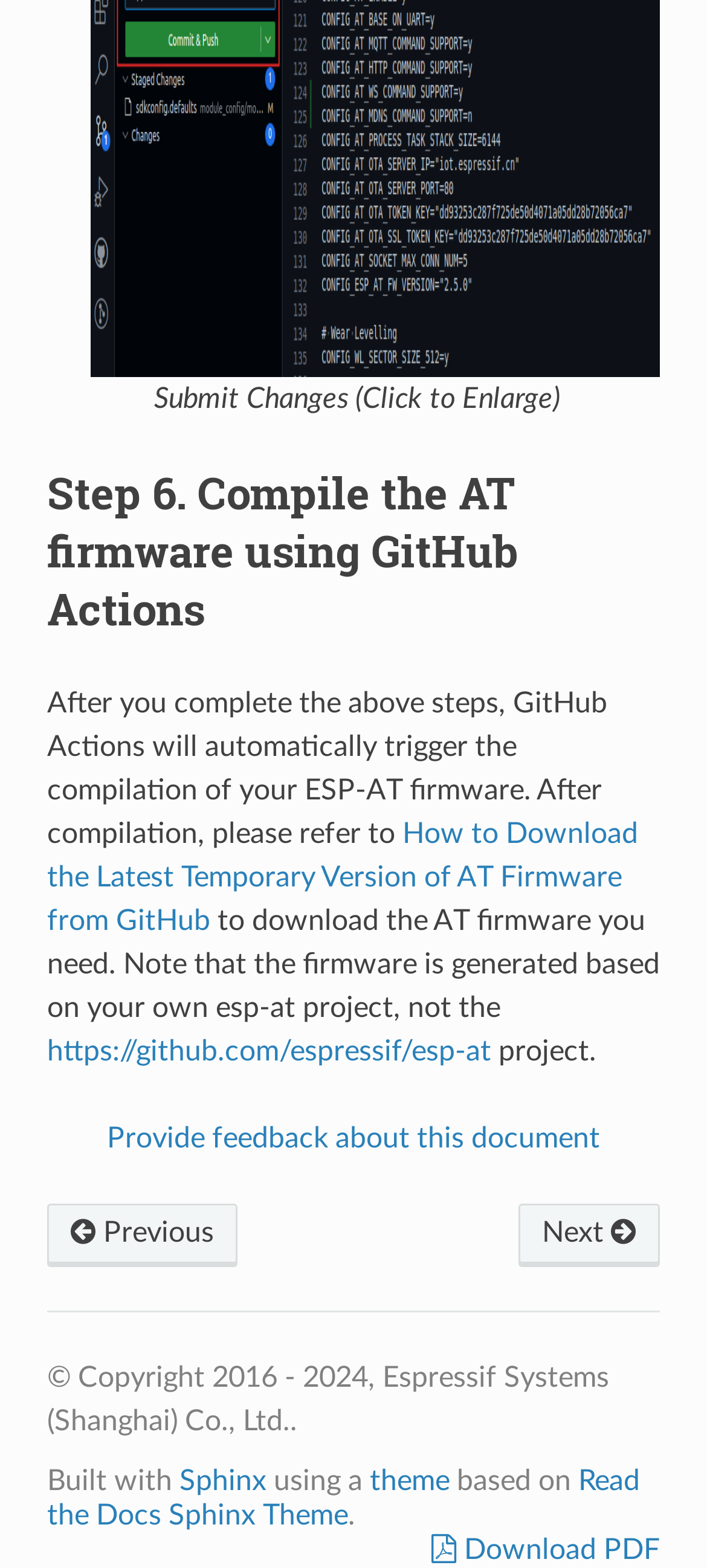What is the project referred to in the text?
Kindly offer a comprehensive and detailed response to the question.

The text mentions that the firmware is generated based on the user's own esp-at project, not the project referred to by the link https://github.com/espressif/esp-at.